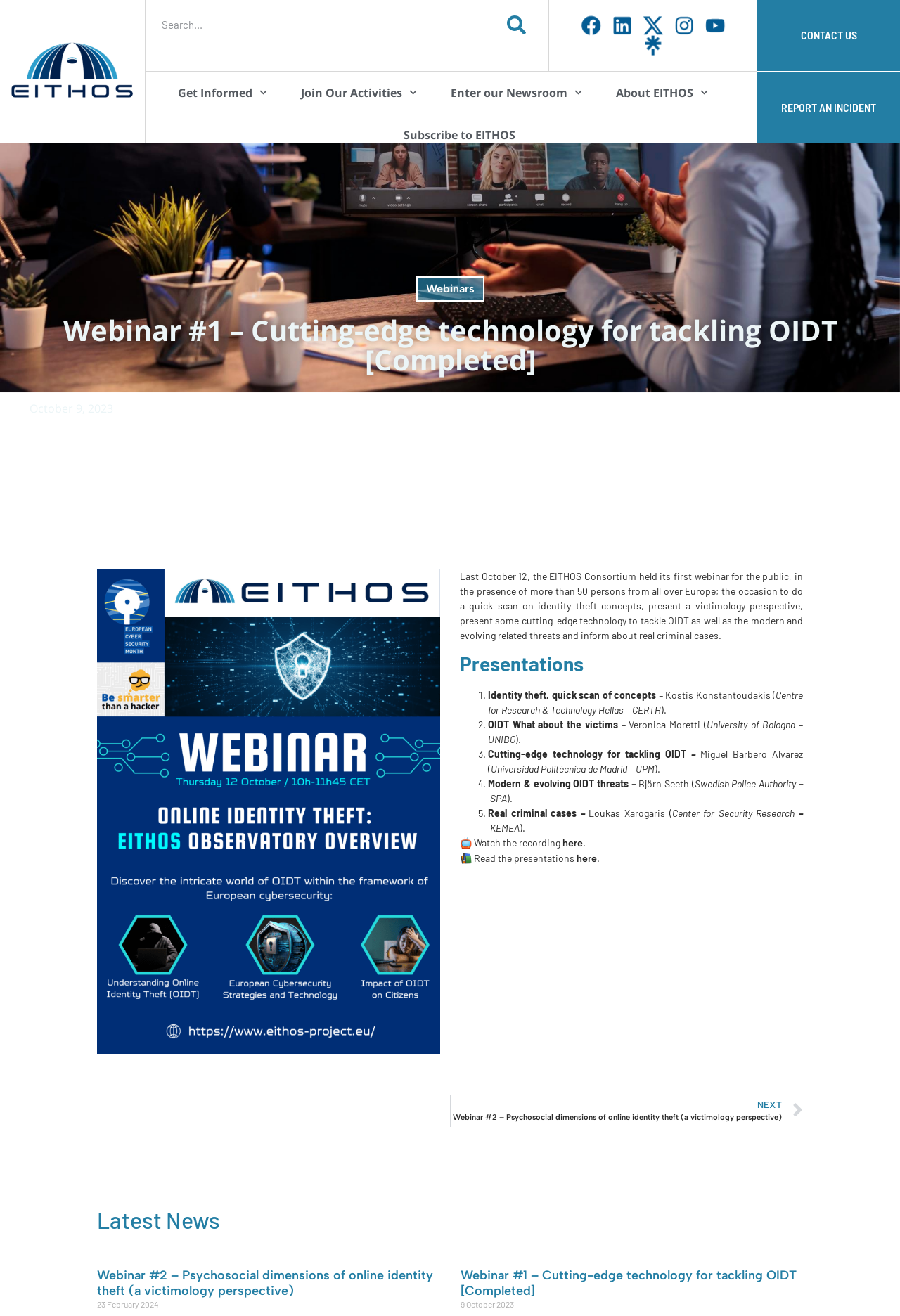Please determine the bounding box coordinates of the element's region to click in order to carry out the following instruction: "Subscribe to EITHOS". The coordinates should be four float numbers between 0 and 1, i.e., [left, top, right, bottom].

[0.449, 0.086, 0.573, 0.118]